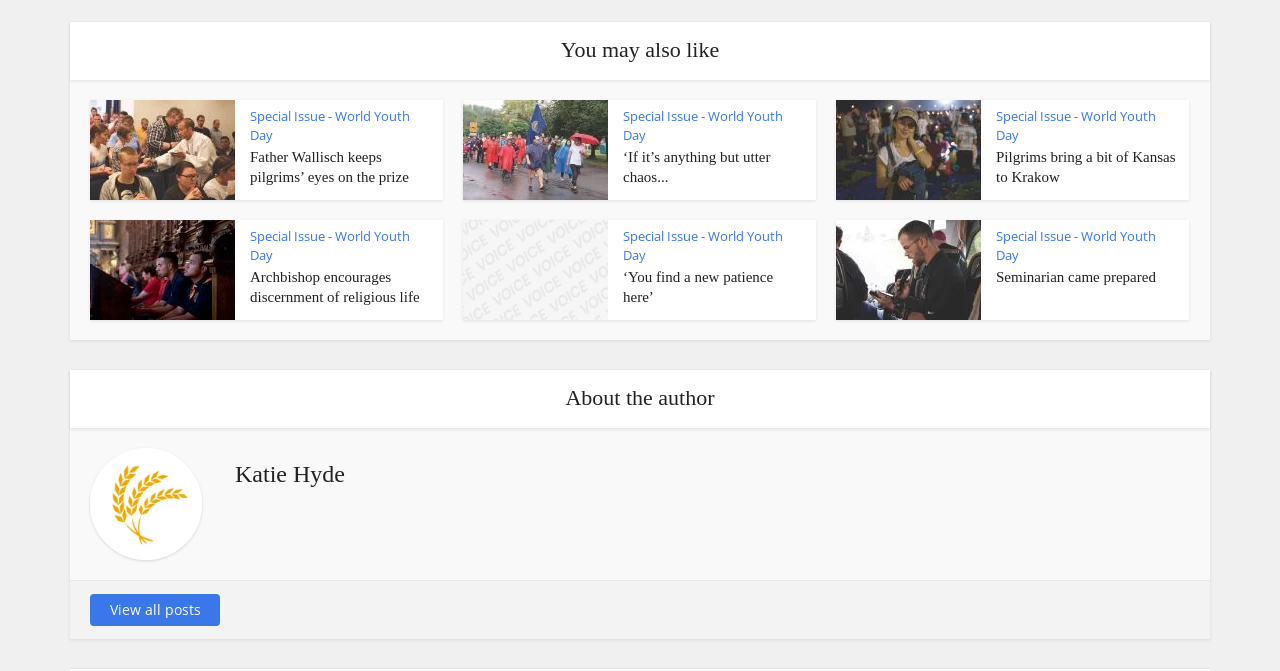Please give a succinct answer using a single word or phrase:
What is the position of the image in the fifth article?

Top